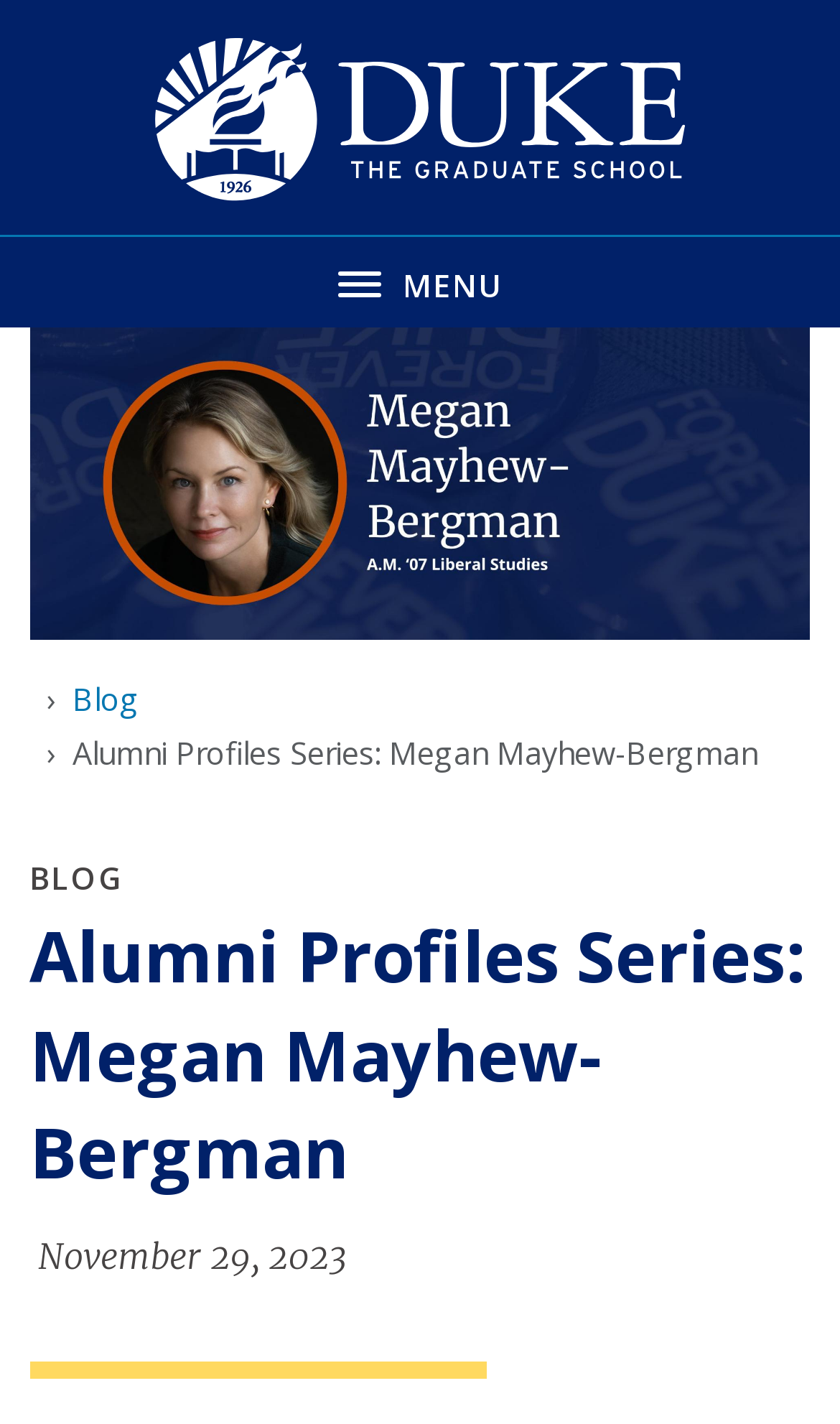Find the bounding box of the element with the following description: "Legal". The coordinates must be four float numbers between 0 and 1, formatted as [left, top, right, bottom].

None